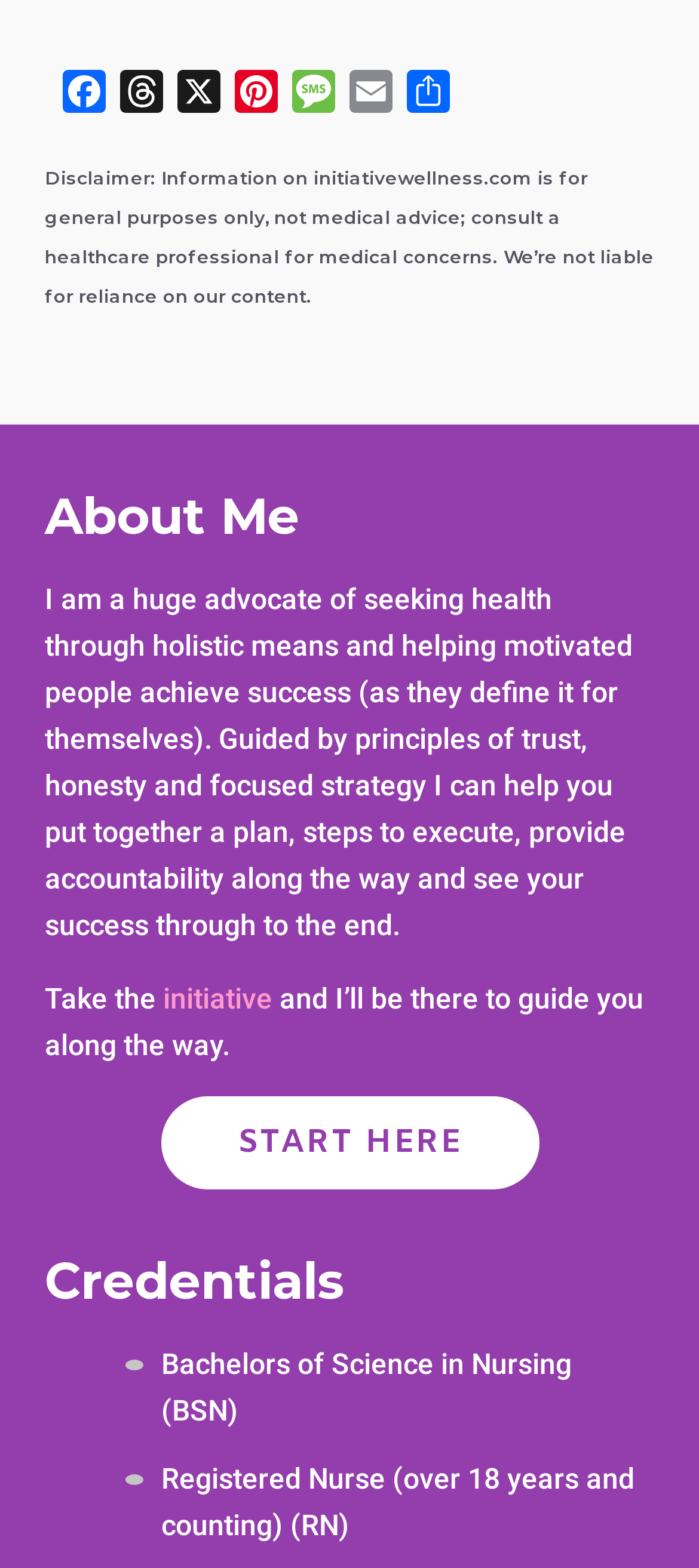Provide a brief response in the form of a single word or phrase:
What is the author's role in helping users?

Guiding and providing accountability